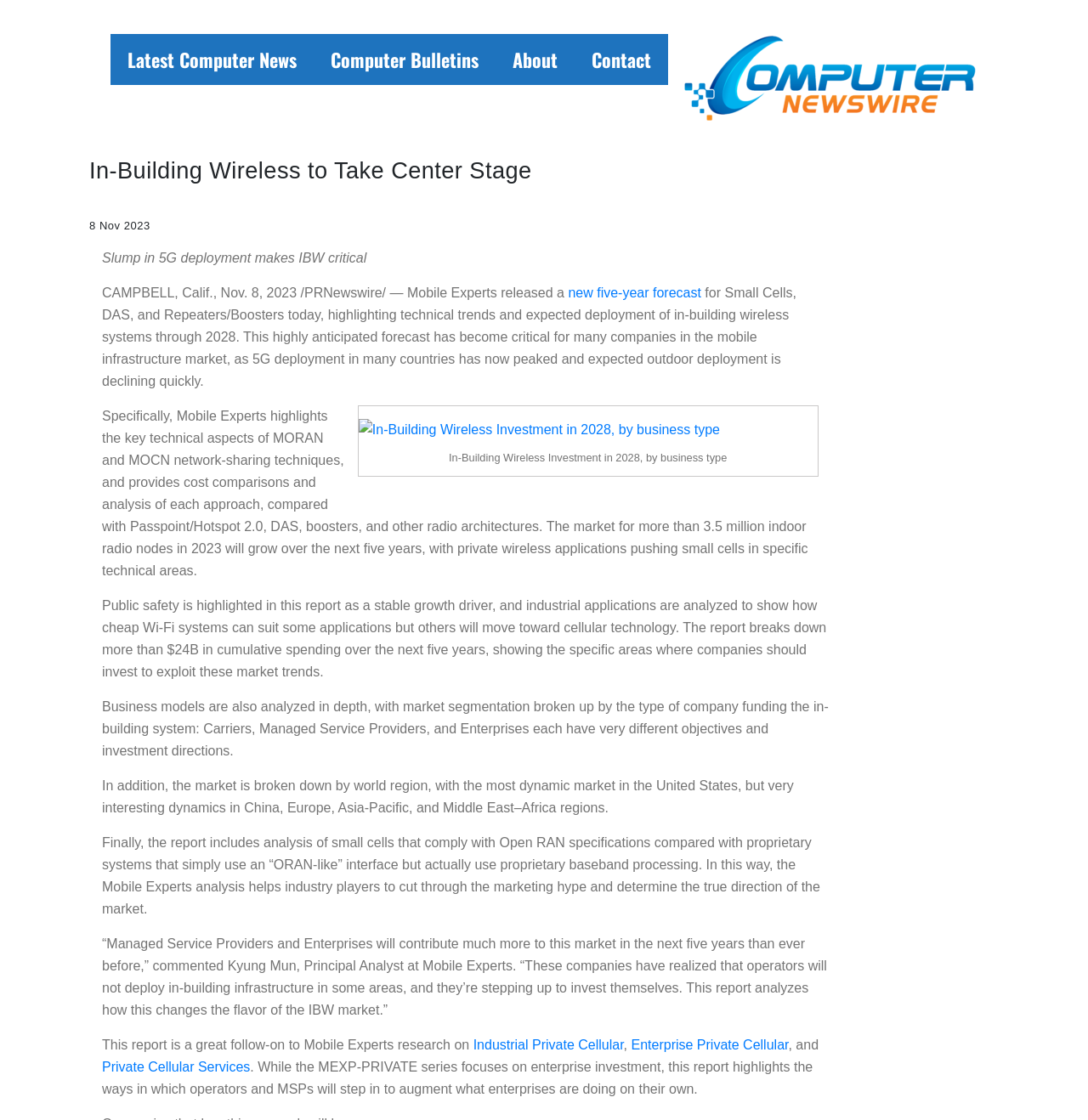Identify the main heading from the webpage and provide its text content.

In-Building Wireless to Take Center Stage